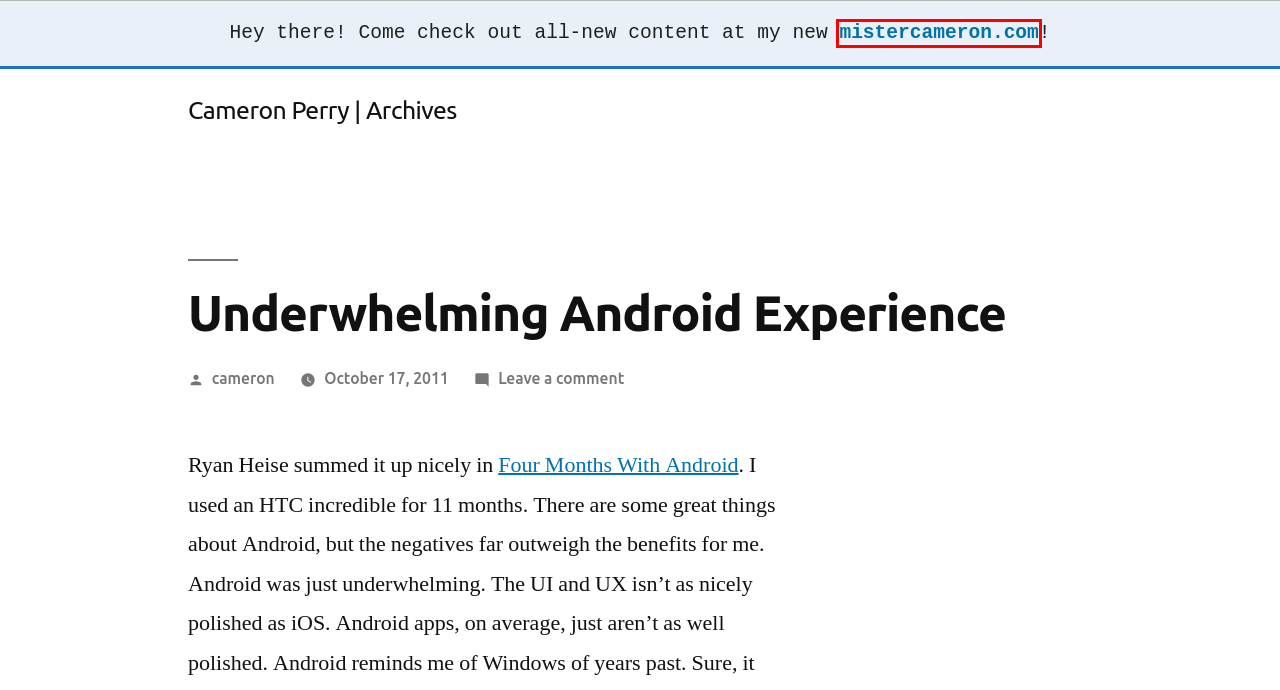With the provided screenshot showing a webpage and a red bounding box, determine which webpage description best fits the new page that appears after clicking the element inside the red box. Here are the options:
A. Cameron Perry | Archives
B. cameron – Cameron Perry | Archives
C. Apps & Software – Cameron Perry | Archives
D. April 2009 – Cameron Perry | Archives
E. Ready Your Raspberry Pi for Swift – Cameron Perry | Archives
F. Log In ‹ Cameron Perry | Archives — WordPress
G. September 2006 – Cameron Perry | Archives
H. Cameron Perry | Software Engineering Leader

H